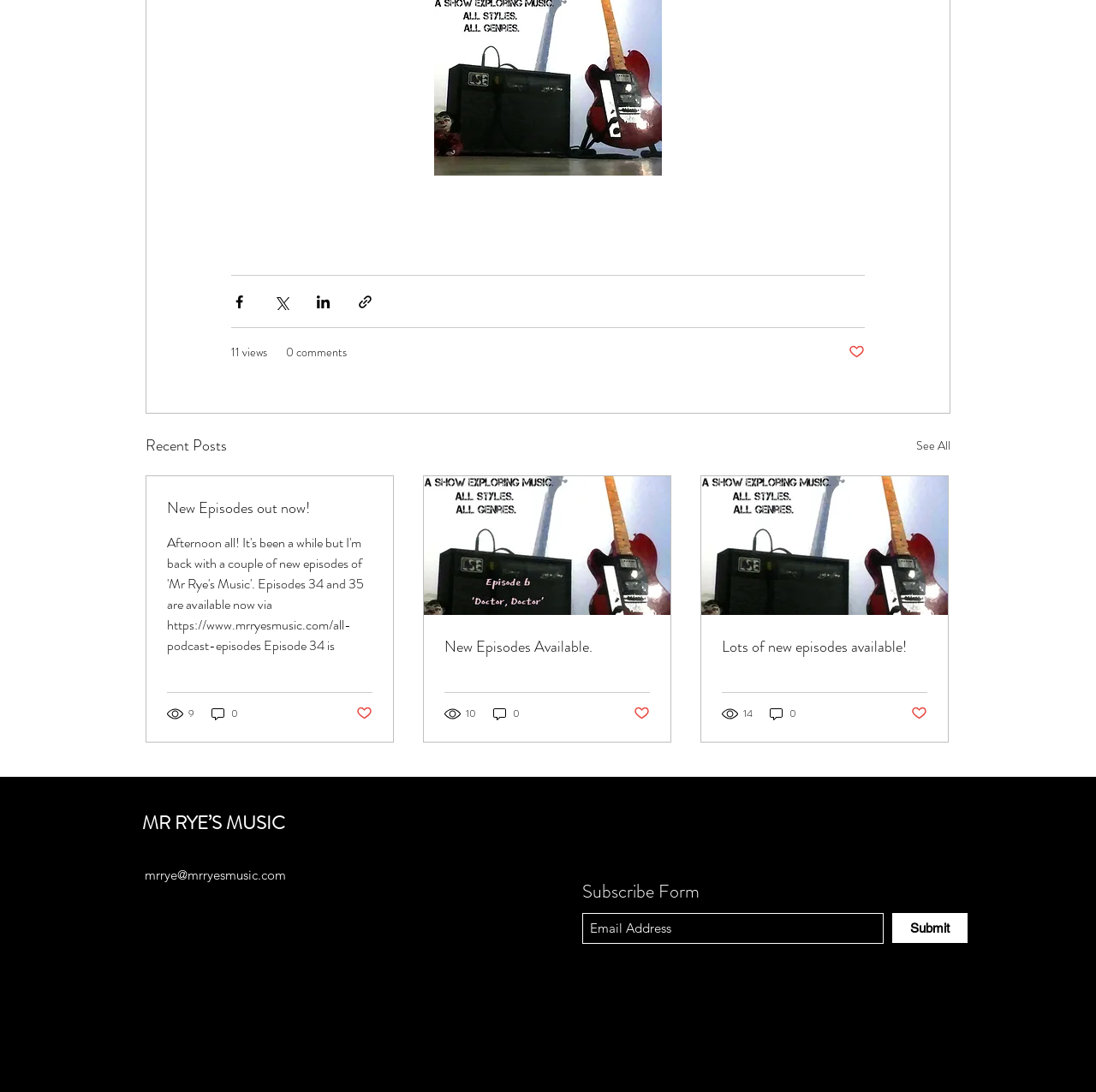Using the provided element description: "parent_node: New Episodes Available.", identify the bounding box coordinates. The coordinates should be four floats between 0 and 1 in the order [left, top, right, bottom].

[0.387, 0.436, 0.612, 0.563]